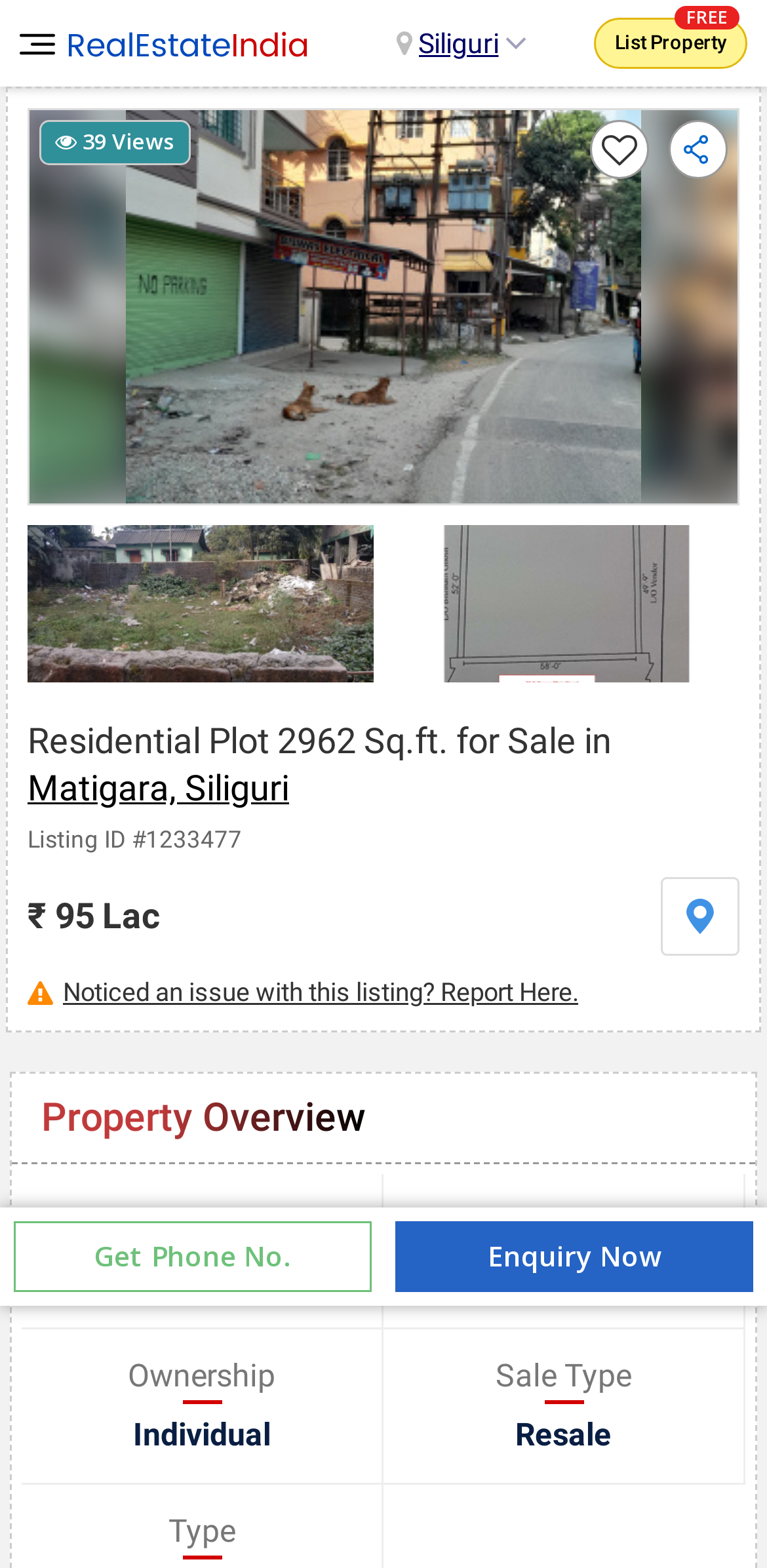Provide the text content of the webpage's main heading.

Residential Plot 2962 Sq.ft. for Sale in Matigara, Siliguri
Listing ID #1233477